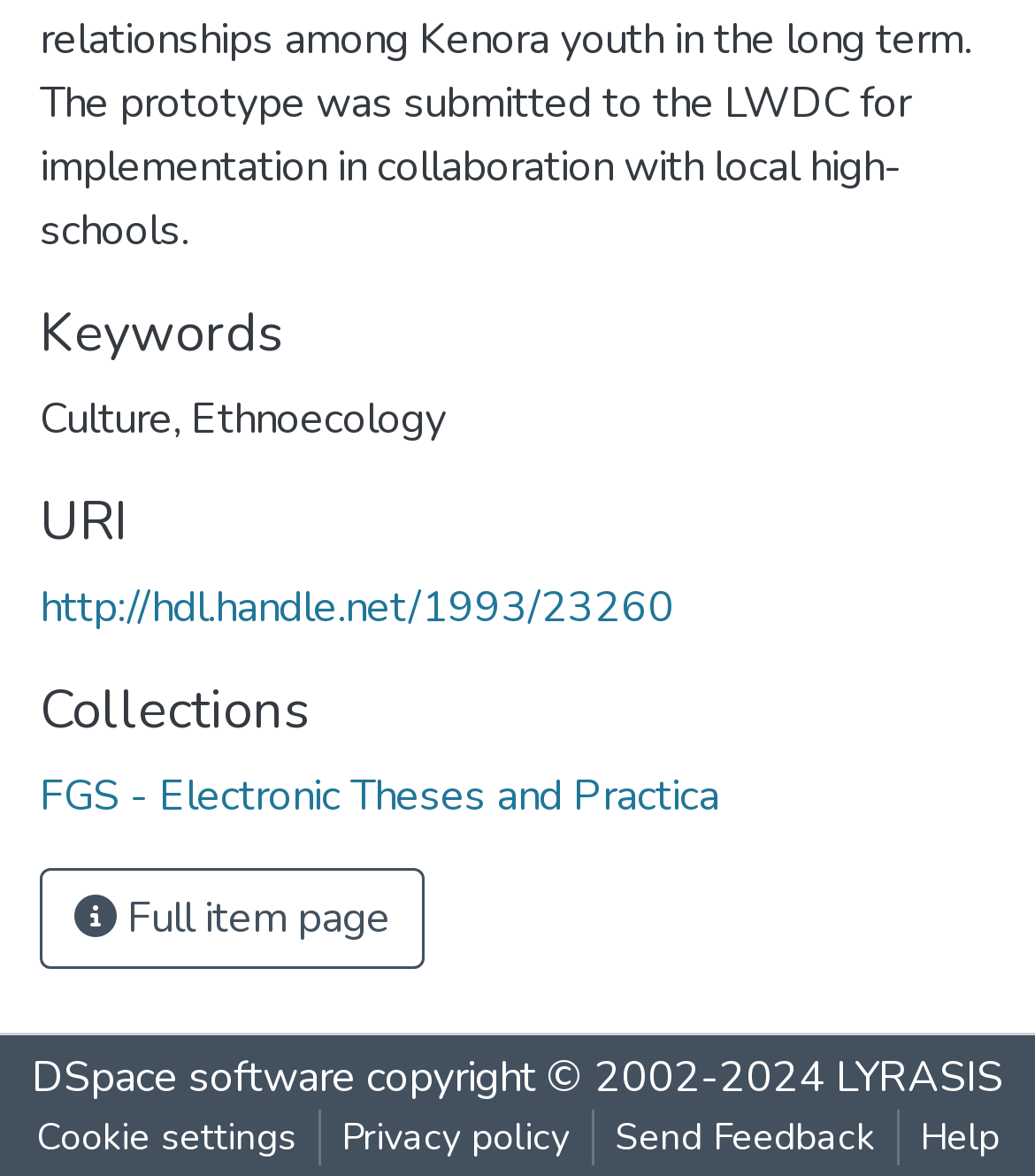What is the URI of the item?
From the image, provide a succinct answer in one word or a short phrase.

http://hdl.handle.net/1993/23260